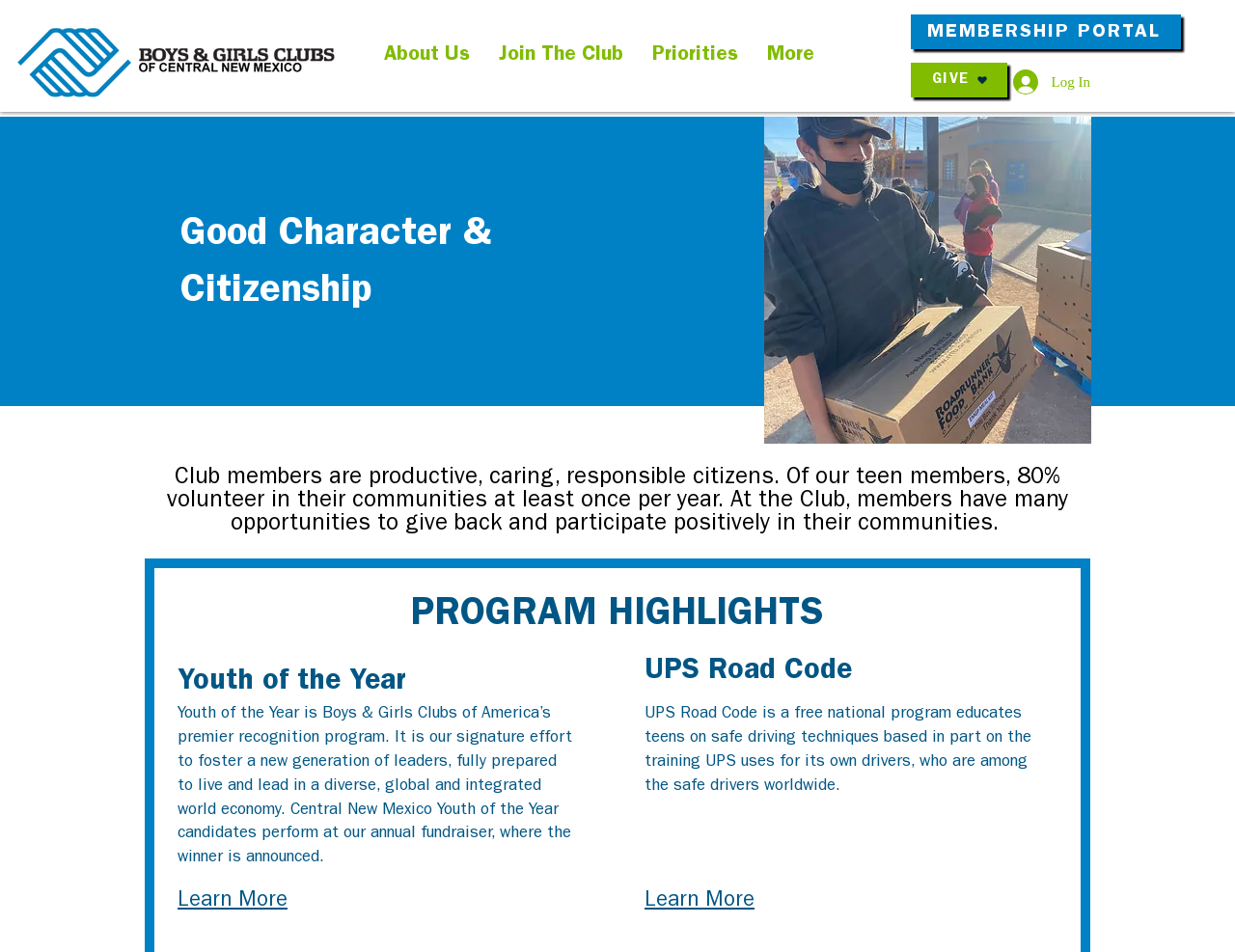Provide a brief response to the question below using one word or phrase:
How many navigation links are there?

4